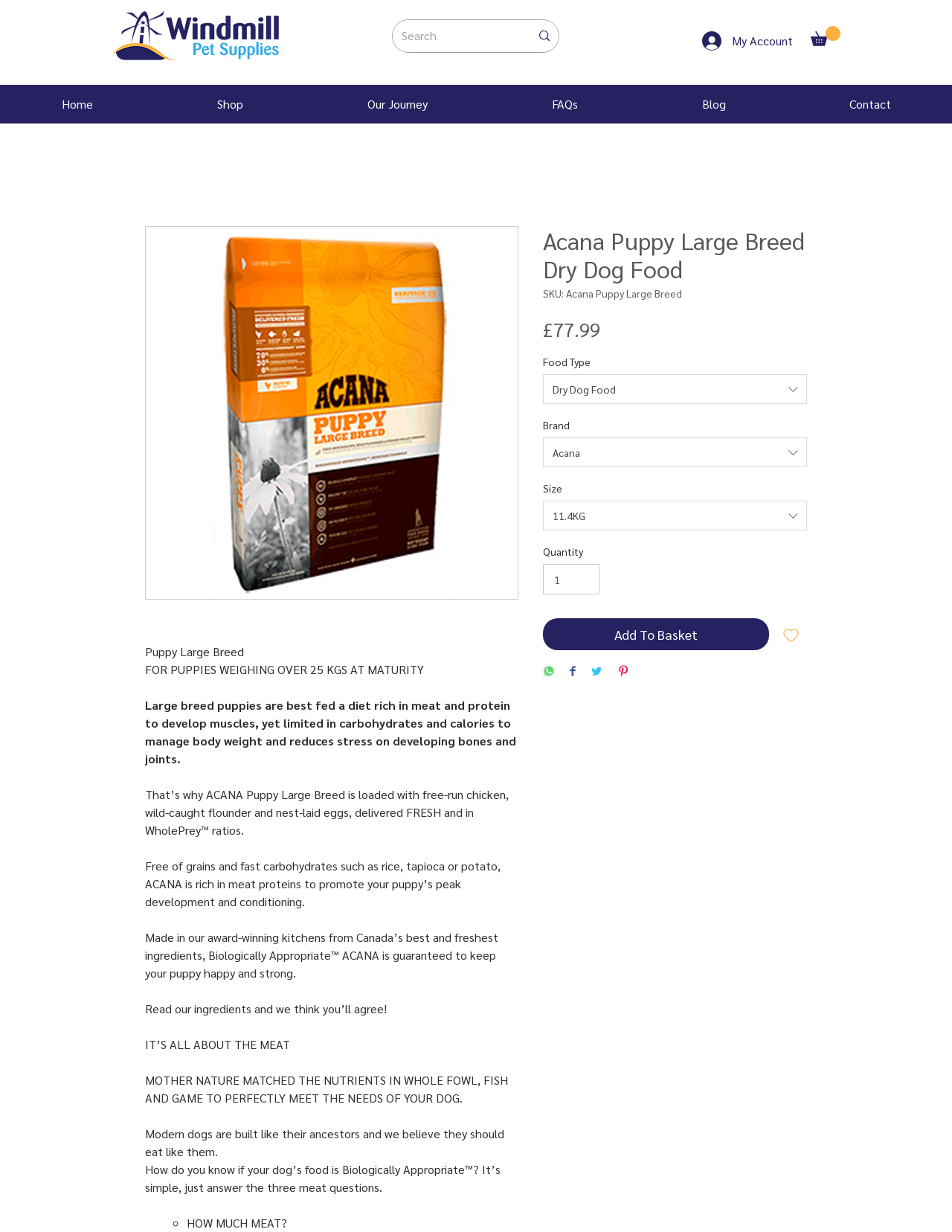Locate the UI element that matches the description Dry Dog Food in the webpage screenshot. Return the bounding box coordinates in the format (top-left x, top-left y, bottom-right x, bottom-right y), with values ranging from 0 to 1.

[0.57, 0.304, 0.848, 0.328]